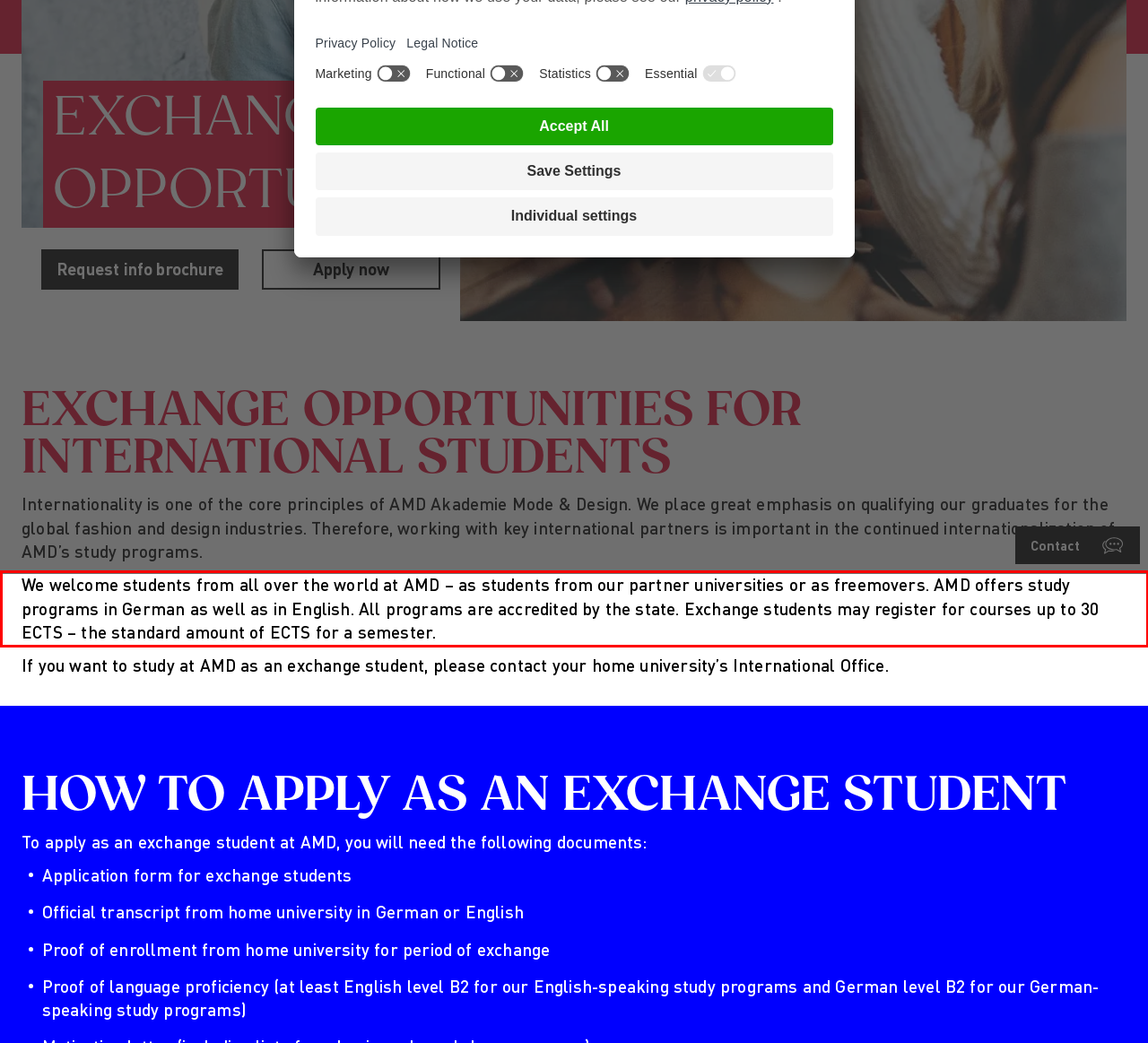Given a webpage screenshot, locate the red bounding box and extract the text content found inside it.

We welcome students from all over the world at AMD – as students from our partner universities or as freemovers. AMD offers study programs in German as well as in English. All programs are accredited by the state. Exchange students may register for courses up to 30 ECTS – the standard amount of ECTS for a semester.